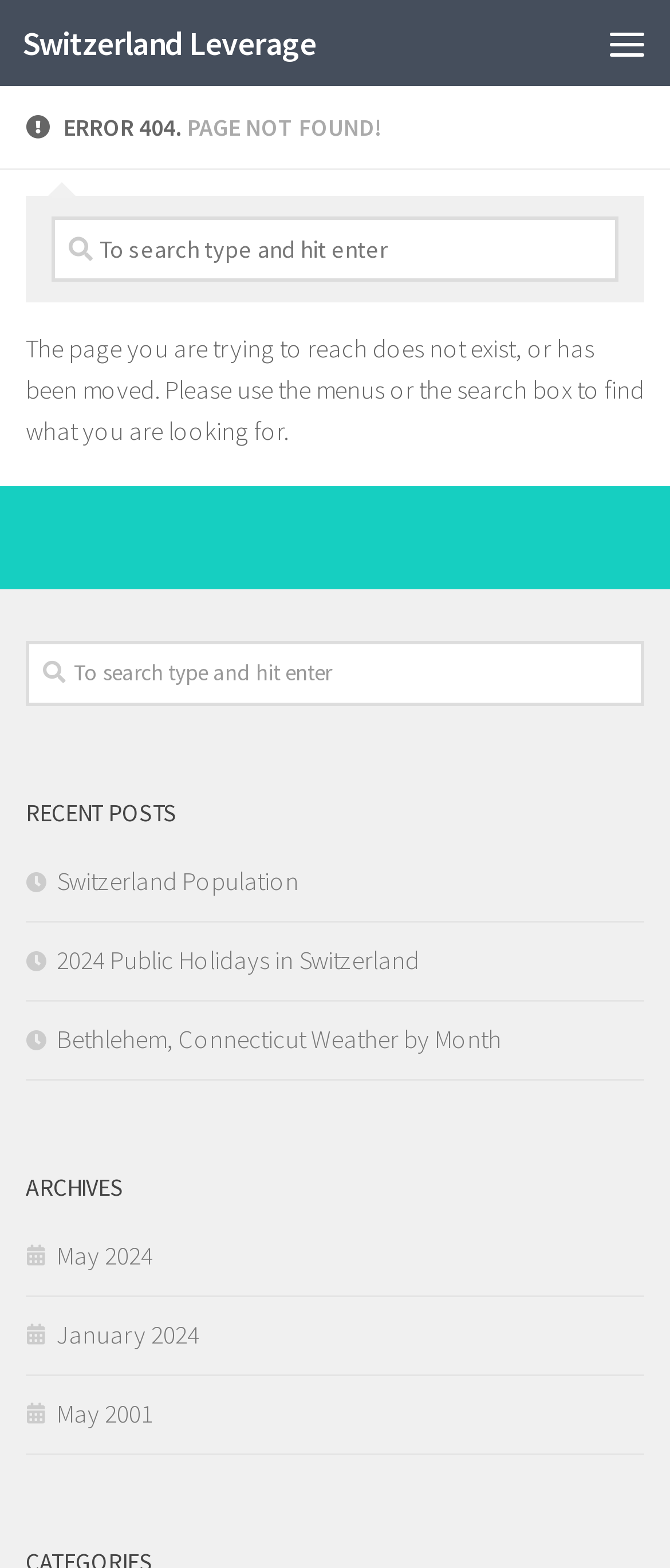Create an in-depth description of the webpage, covering main sections.

The webpage is a "Page not found" error page from Switzerland Leverage. At the top left, there is a link to "Switzerland Leverage". To the right of this link, there is a menu labeled as "Menu". Below these elements, a large heading reads "ERROR 404. PAGE NOT FOUND!" in bold font. 

Underneath the heading, there is a search box with a placeholder text "To search type and hit enter". Below the search box, a paragraph of text explains that the page the user is trying to reach does not exist or has been moved, and suggests using the menus or the search box to find what they are looking for. 

Further down, there is another search box with the same placeholder text. Below this, a heading labeled "RECENT POSTS" is followed by three links to recent posts, including "Switzerland Population", "2024 Public Holidays in Switzerland", and "Bethlehem, Connecticut Weather by Month". 

Finally, at the bottom of the page, a heading labeled "ARCHIVES" is followed by three links to archived posts, including "May 2024", "January 2024", and "May 2001".